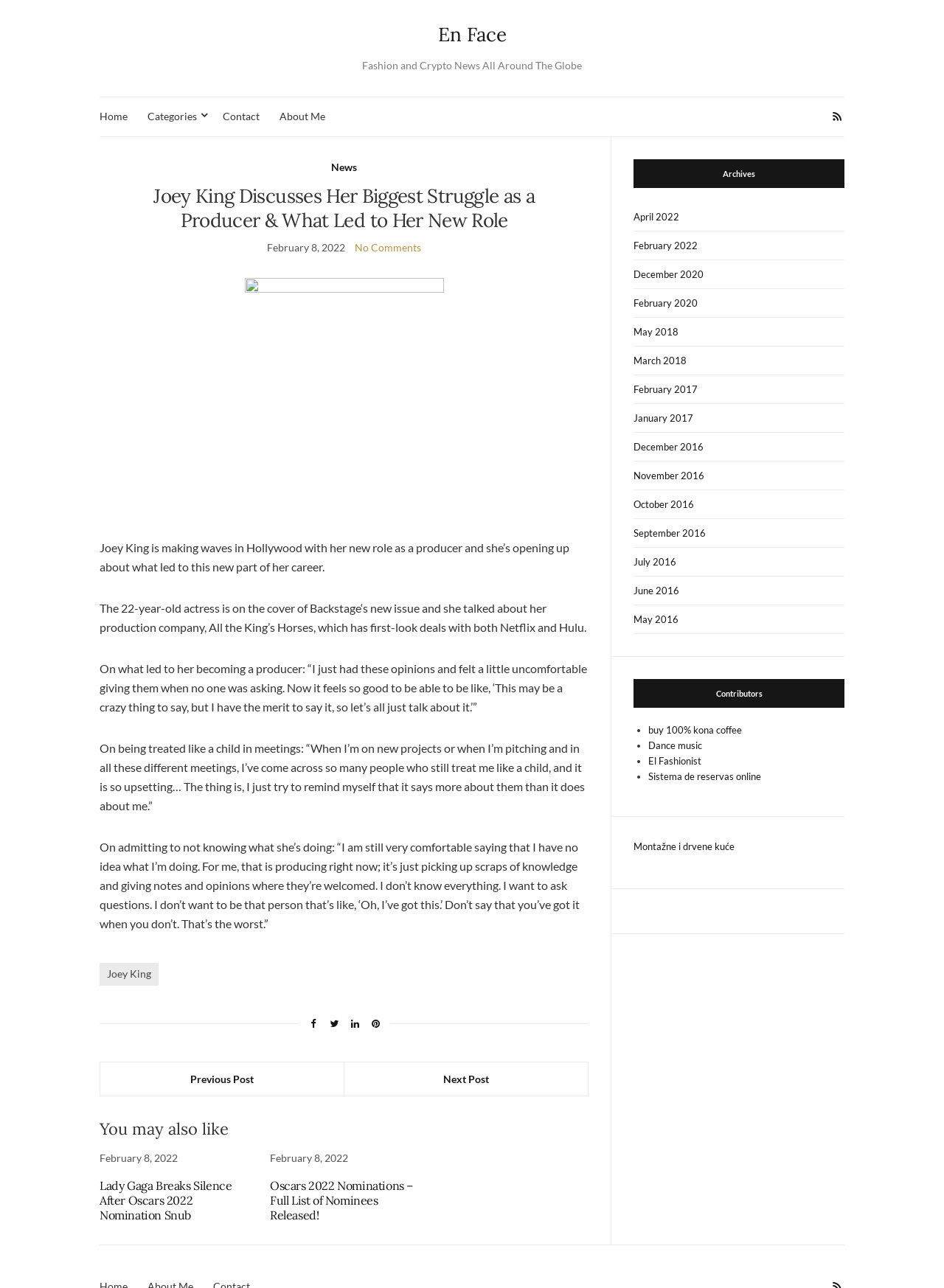How old is Joey King?
Answer the question with just one word or phrase using the image.

22